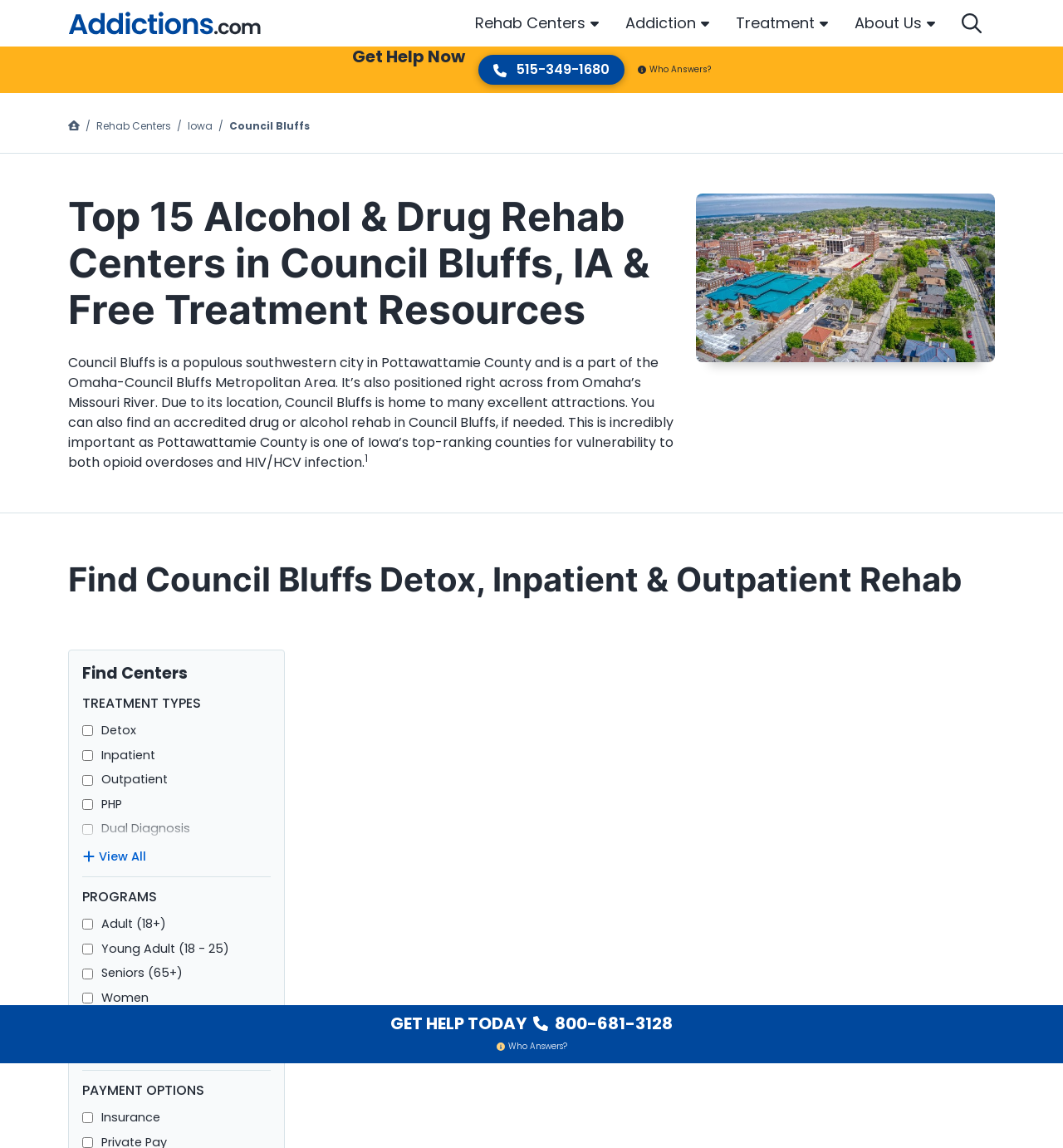Explain the webpage in detail.

This webpage is about the top 15 alcohol and drug rehab centers in Council Bluffs, Iowa, and free treatment resources. At the top left corner, there is the Addictions.com logo, followed by a navigation menu with links to "Rehab Centers", "Addiction", "Treatment", and "About Us". On the right side of the navigation menu, there is a search bar with a search icon.

Below the navigation menu, there is a prominent call-to-action button "Get Help Now" with a phone icon and a phone number "515-349-1680" next to it. There is also an info icon with the text "Who Answers?".

The main content of the webpage starts with a heading that repeats the title of the webpage. Below the heading, there is an image related to Council Bluffs, Iowa, and a paragraph of text that describes the city and its need for drug and alcohol rehab centers.

The webpage then provides a section to find Council Bluffs detox, inpatient, and outpatient rehab centers. This section has a heading and a button to "Find Centers". Below the button, there are three categories: "Treatment Types", "Programs", and "Payment Options", each with a list of checkboxes to filter the search results.

At the bottom of the webpage, there is a call-to-action section with a prominent button "GET HELP TODAY" and a phone number "800-681-3128" next to it, accompanied by a phone icon and an info icon with the text "Who Answers?".